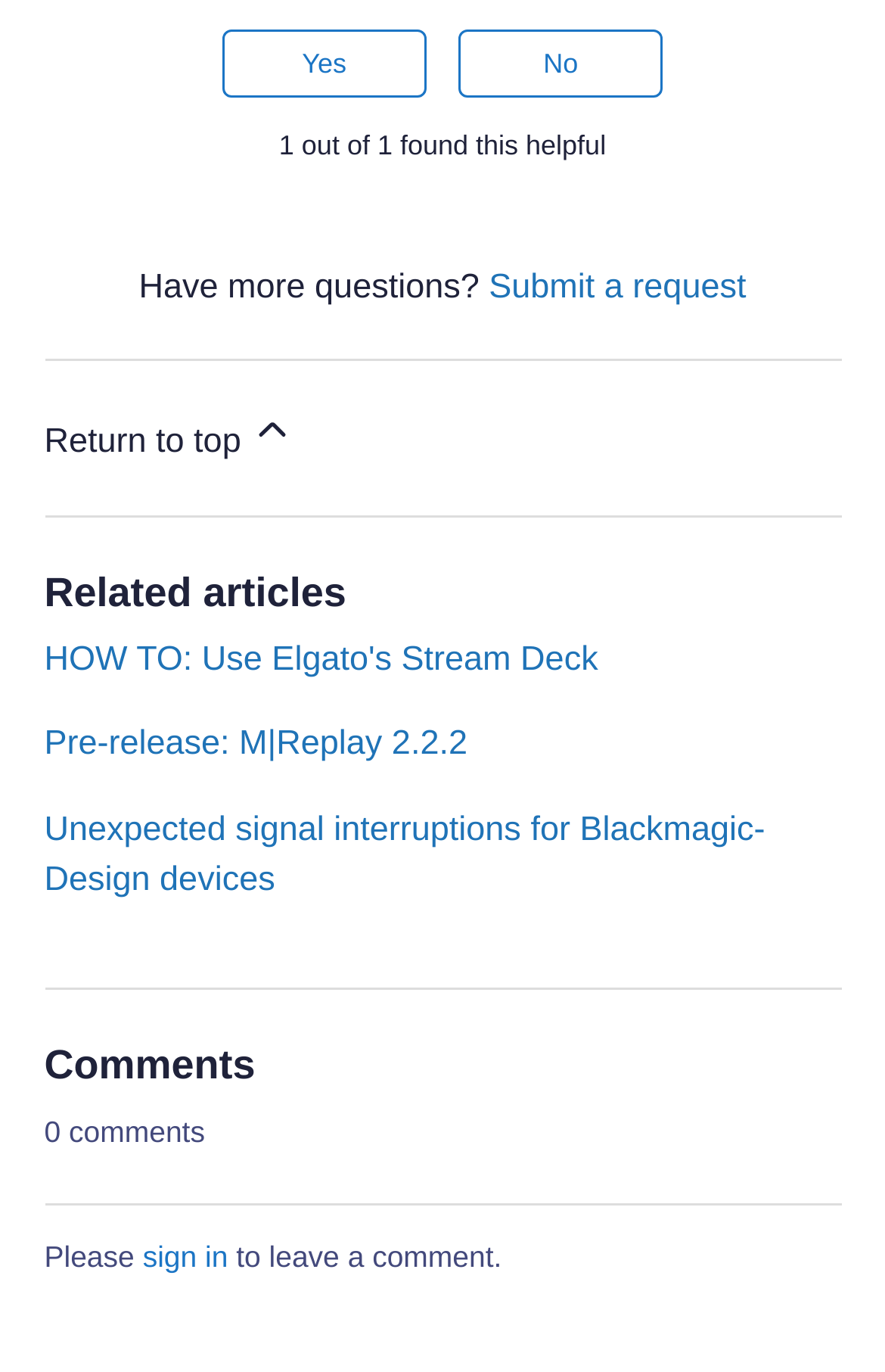Refer to the image and offer a detailed explanation in response to the question: What is the purpose of the buttons 'This article was helpful' and 'This article was not helpful'?

The buttons 'This article was helpful' and 'This article was not helpful' are used to rate the article, allowing users to provide feedback on its helpfulness.